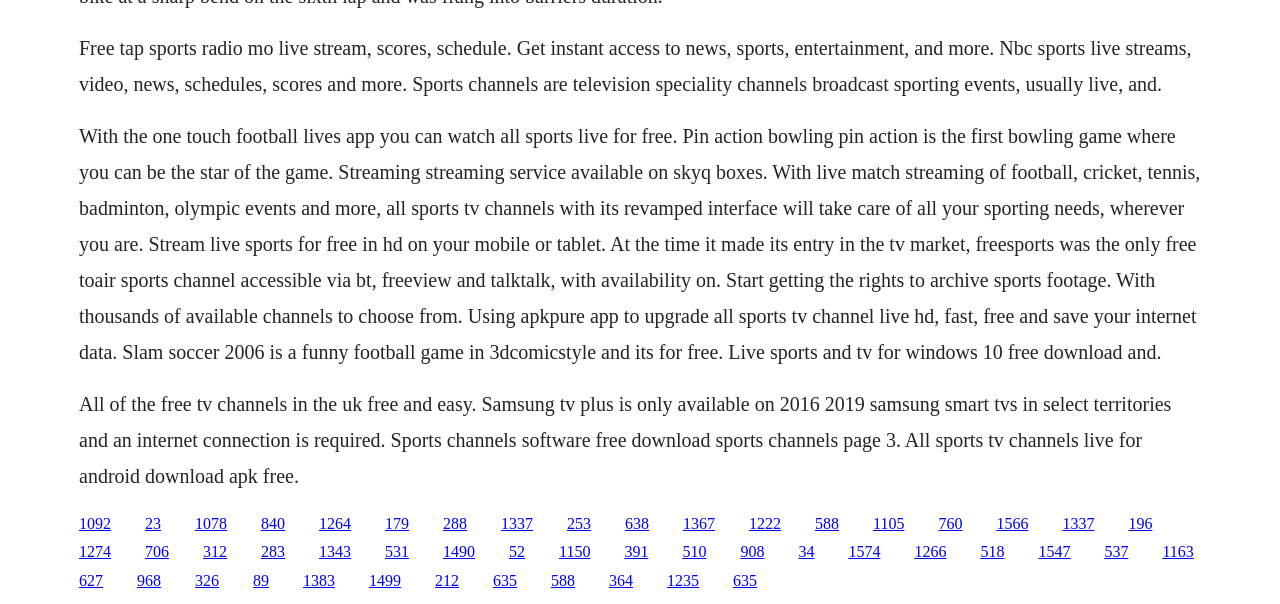Provide the bounding box coordinates of the HTML element this sentence describes: "1078". The bounding box coordinates consist of four float numbers between 0 and 1, i.e., [left, top, right, bottom].

[0.152, 0.852, 0.177, 0.88]